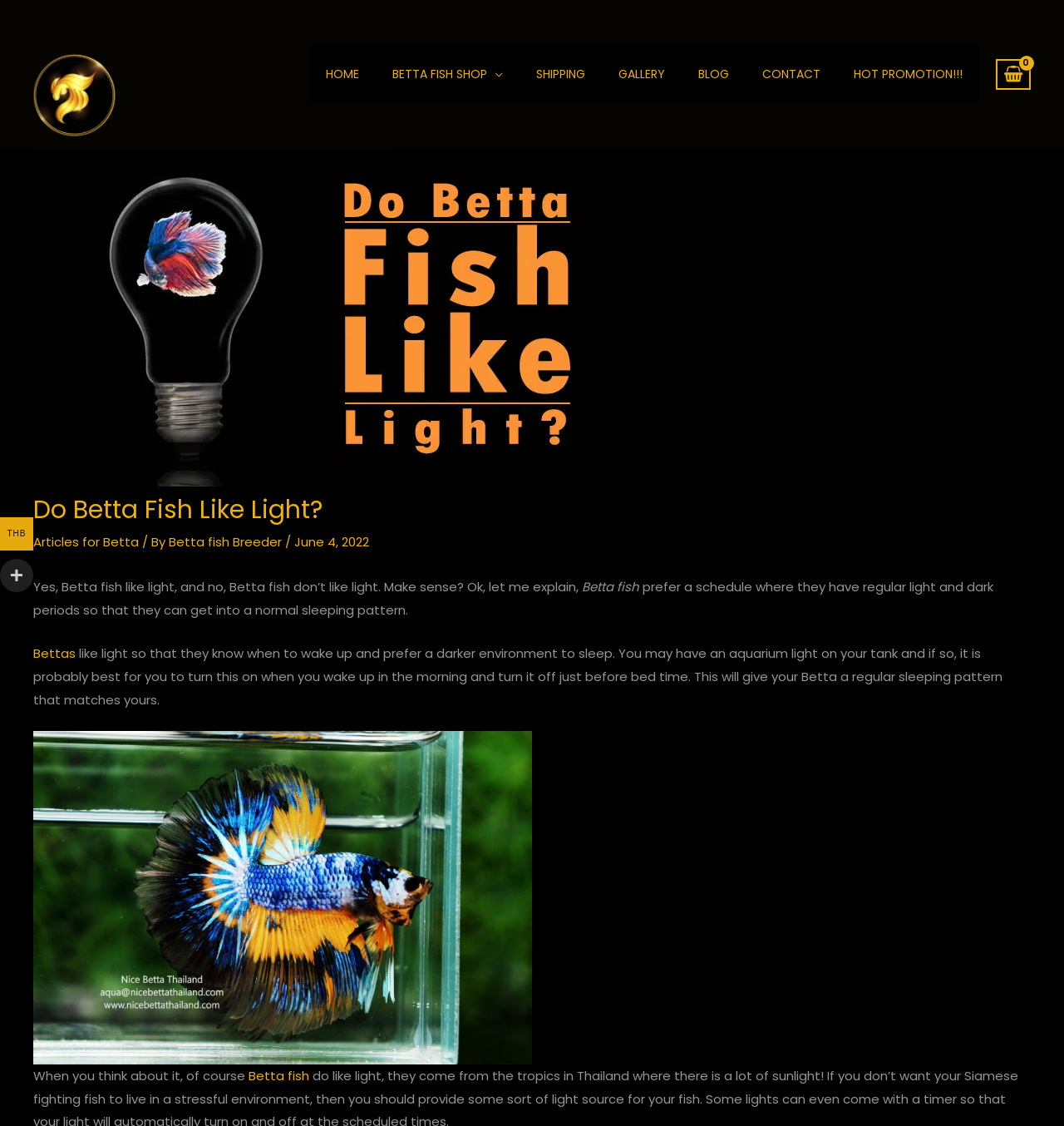Illustrate the webpage thoroughly, mentioning all important details.

The webpage is about Betta fish and their preferences regarding light. At the top left, there is a logo of "Nice Betta Thialand" with a link to the website's homepage. Next to it, there is a navigation menu with links to various sections of the website, including "HOME", "BETTA FISH SHOP", "SHIPPING", "GALLERY", "BLOG", "CONTACT", and "HOT PROMOTION!!!". 

On the top right, there is a link to view the shopping cart, which is currently empty. Below the navigation menu, there is a header section with a large image related to Betta fish, a heading that reads "Do Betta Fish Like Light?", and a subheading that indicates the article is from "Betta fish Breeder" and was published on "June 4, 2022". 

The main content of the webpage is an article that discusses the lighting preferences of Betta fish. The article starts by stating that Betta fish both like and dislike light, and then explains that they prefer a schedule with regular light and dark periods to maintain a normal sleeping pattern. The article also suggests that aquarium owners should turn their tank lights on in the morning and off at bedtime to match their own sleep patterns. 

There is an image of a rare Betta fish in the middle of the article, with a link to more information about rare Betta fish. The article continues below the image, discussing the importance of a regular sleep schedule for Betta fish. Throughout the article, there are links to related topics, such as "Bettas" and "Betta fish".